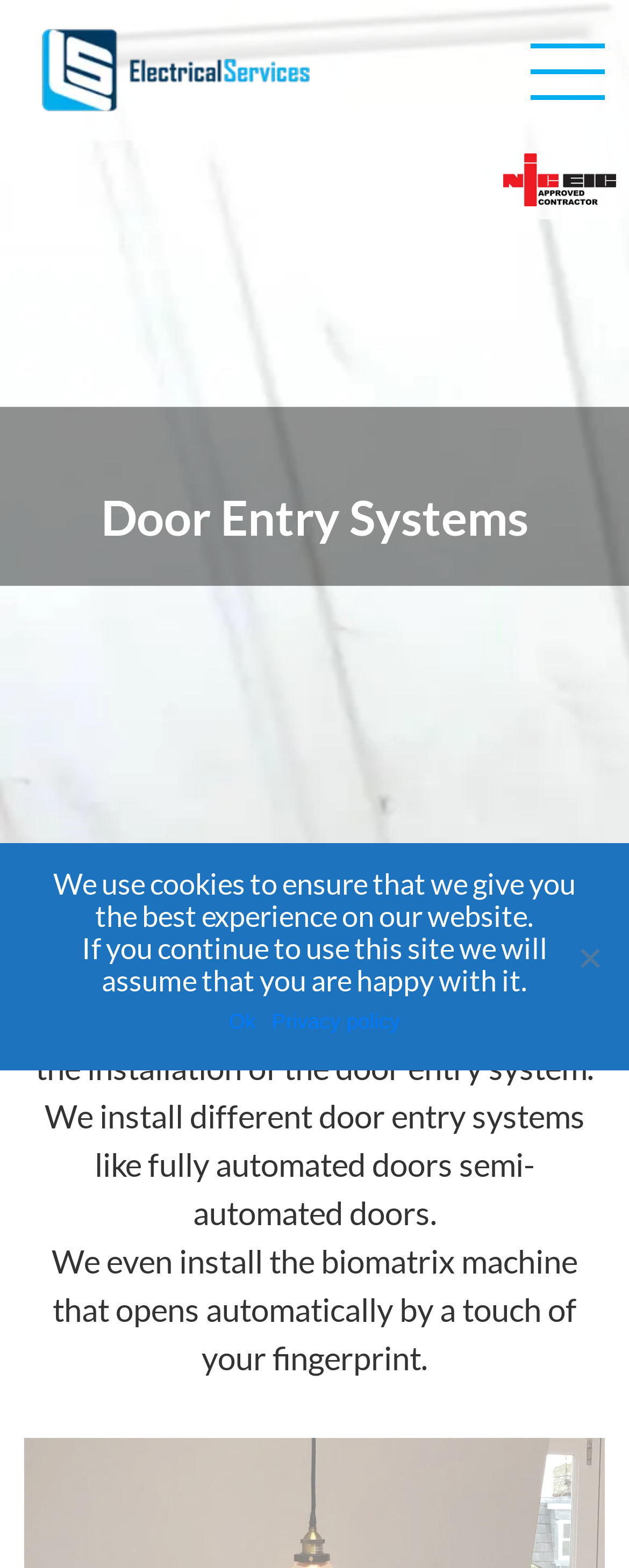What is the trend in door entry systems?
Look at the screenshot and give a one-word or phrase answer.

automation is replacing manual